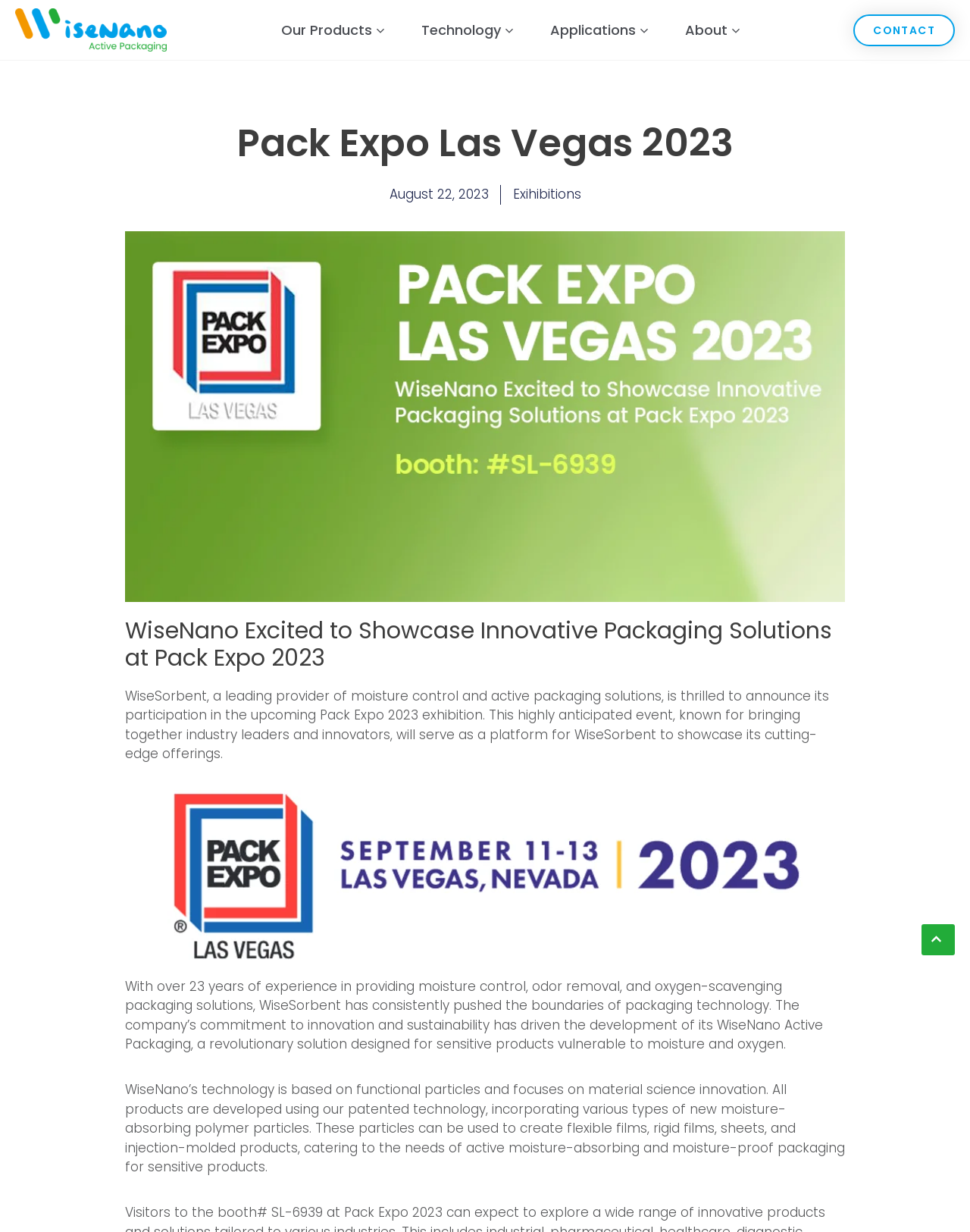What is the date of Pack Expo 2023?
Answer the question with a single word or phrase derived from the image.

August 22, 2023